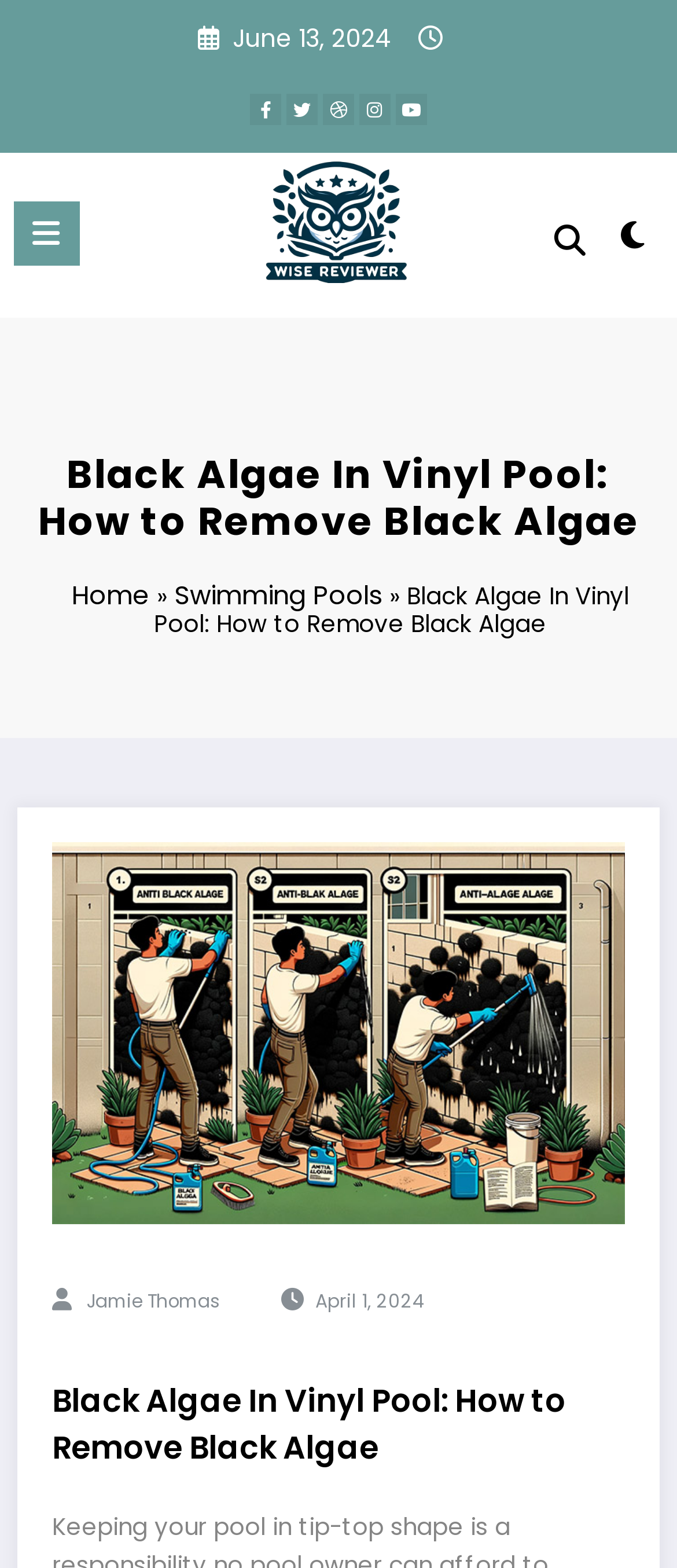Please determine the bounding box coordinates of the element's region to click for the following instruction: "Open the menu".

[0.02, 0.128, 0.117, 0.169]